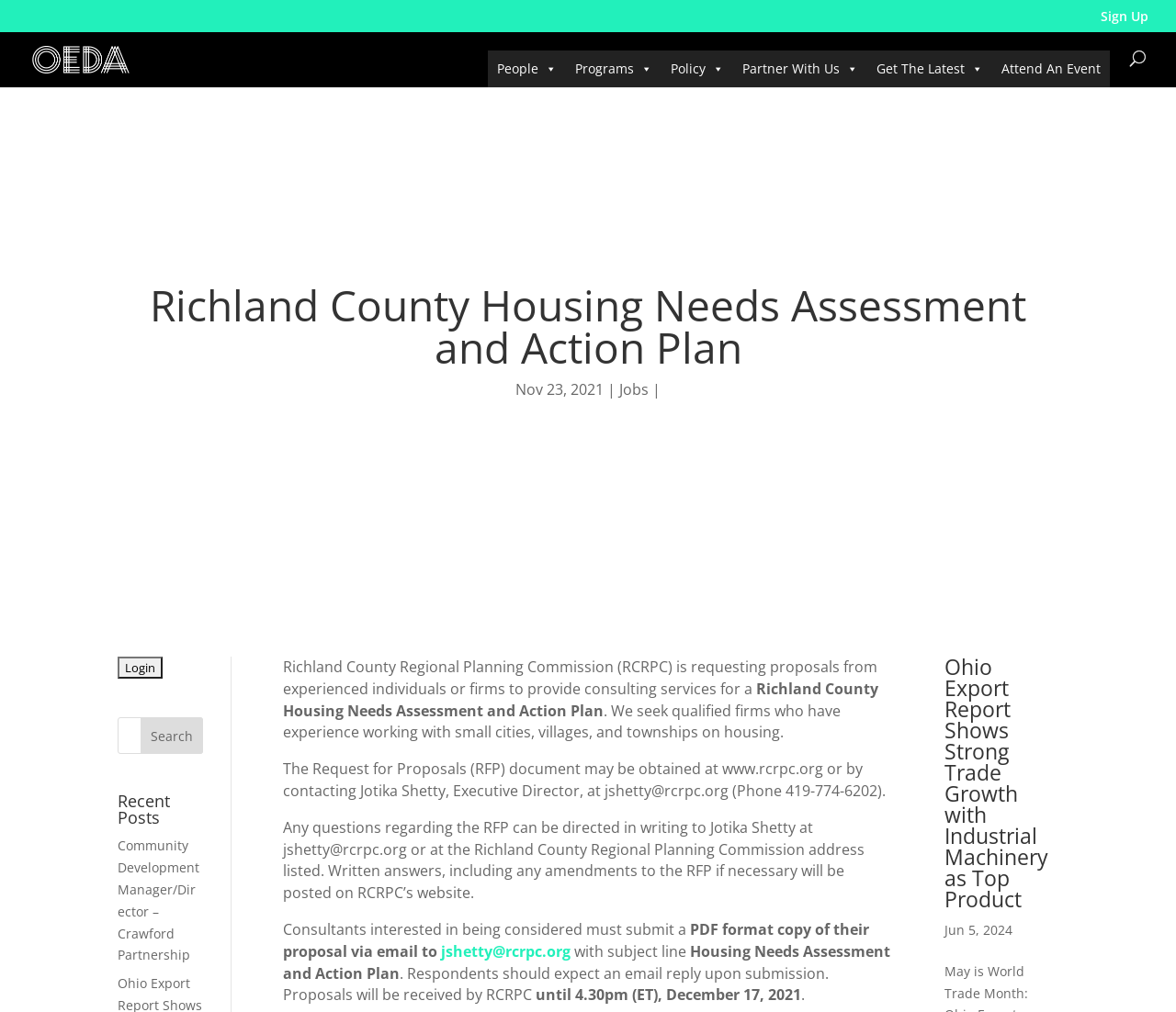Show me the bounding box coordinates of the clickable region to achieve the task as per the instruction: "Search for".

[0.053, 0.031, 0.953, 0.033]